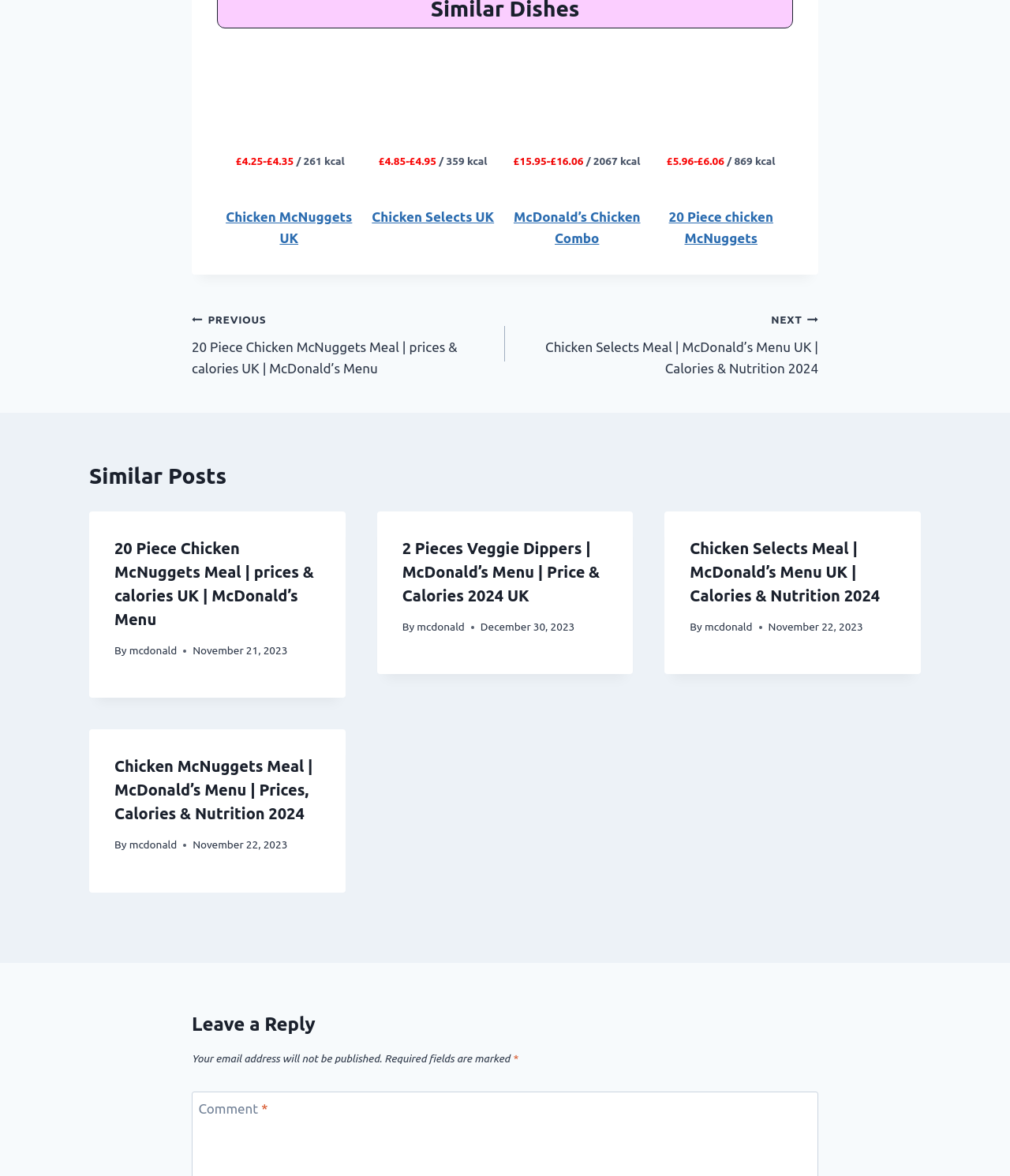Please locate the bounding box coordinates for the element that should be clicked to achieve the following instruction: "View Chicken McNuggets Meal details". Ensure the coordinates are given as four float numbers between 0 and 1, i.e., [left, top, right, bottom].

[0.215, 0.034, 0.357, 0.154]